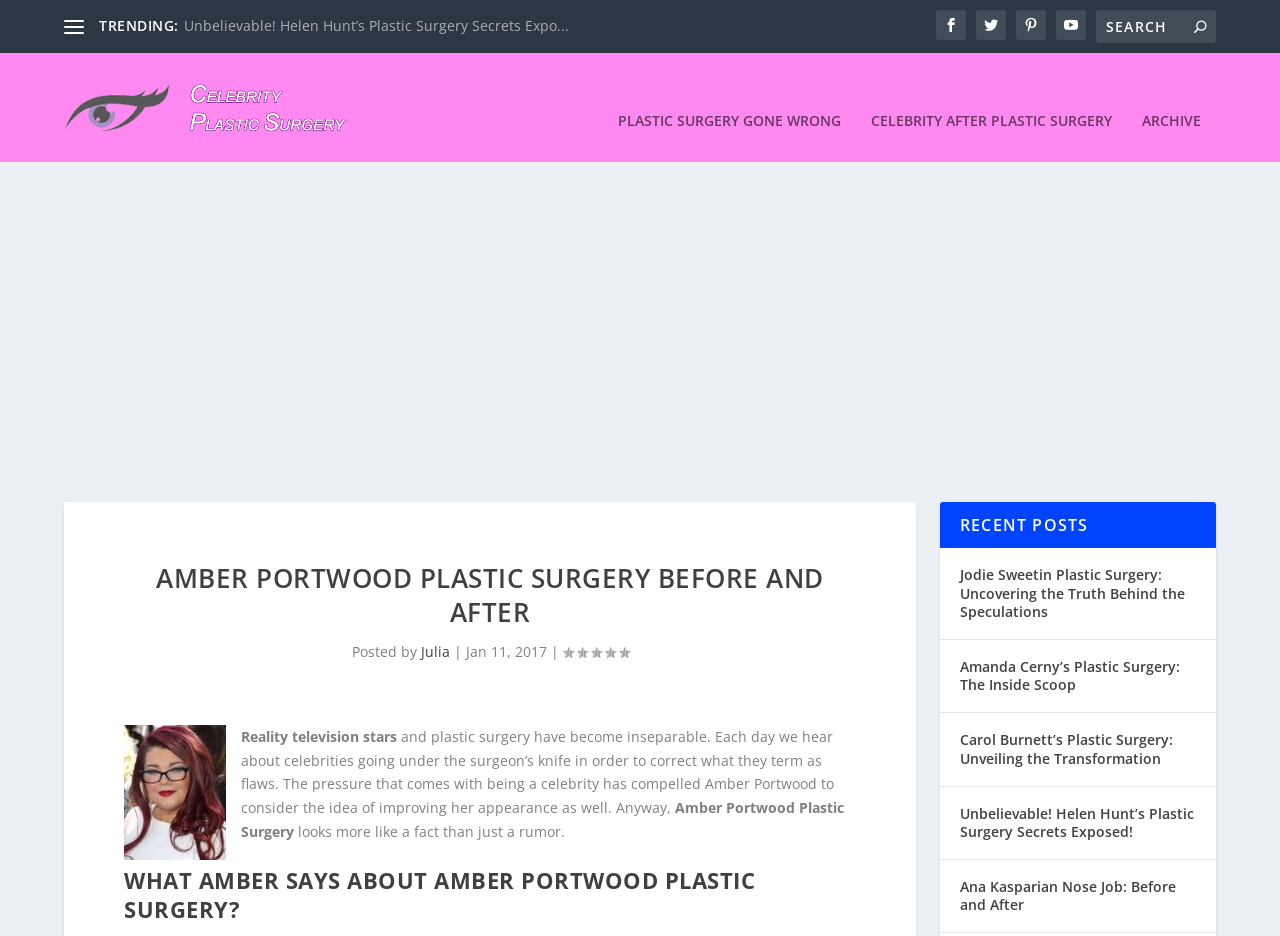Using the information in the image, give a comprehensive answer to the question: 
What is the topic of the article below the heading 'WHAT AMBER SAYS ABOUT AMBER PORTWOOD PLASTIC SURGERY?'?

The heading 'WHAT AMBER SAYS ABOUT AMBER PORTWOOD PLASTIC SURGERY?' suggests that the article below it is about Amber Portwood's thoughts or comments on her own plastic surgery.